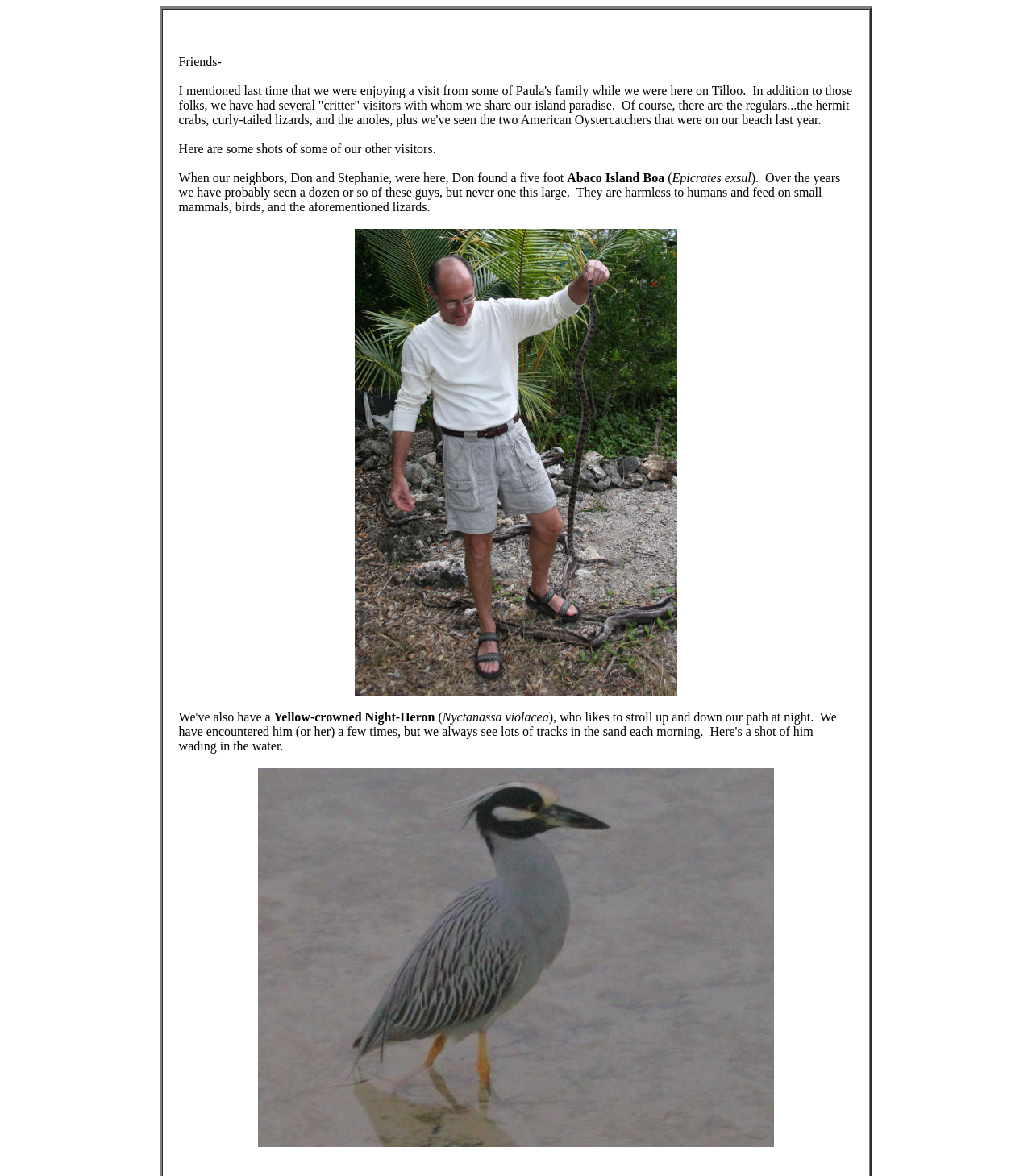Who were the visitors mentioned in the text?
Could you answer the question with a detailed and thorough explanation?

The text mentions that Paula's family visited, and also mentions Don and Stephanie, who are neighbors, as visitors who found a five-foot Abaco Island Boa.